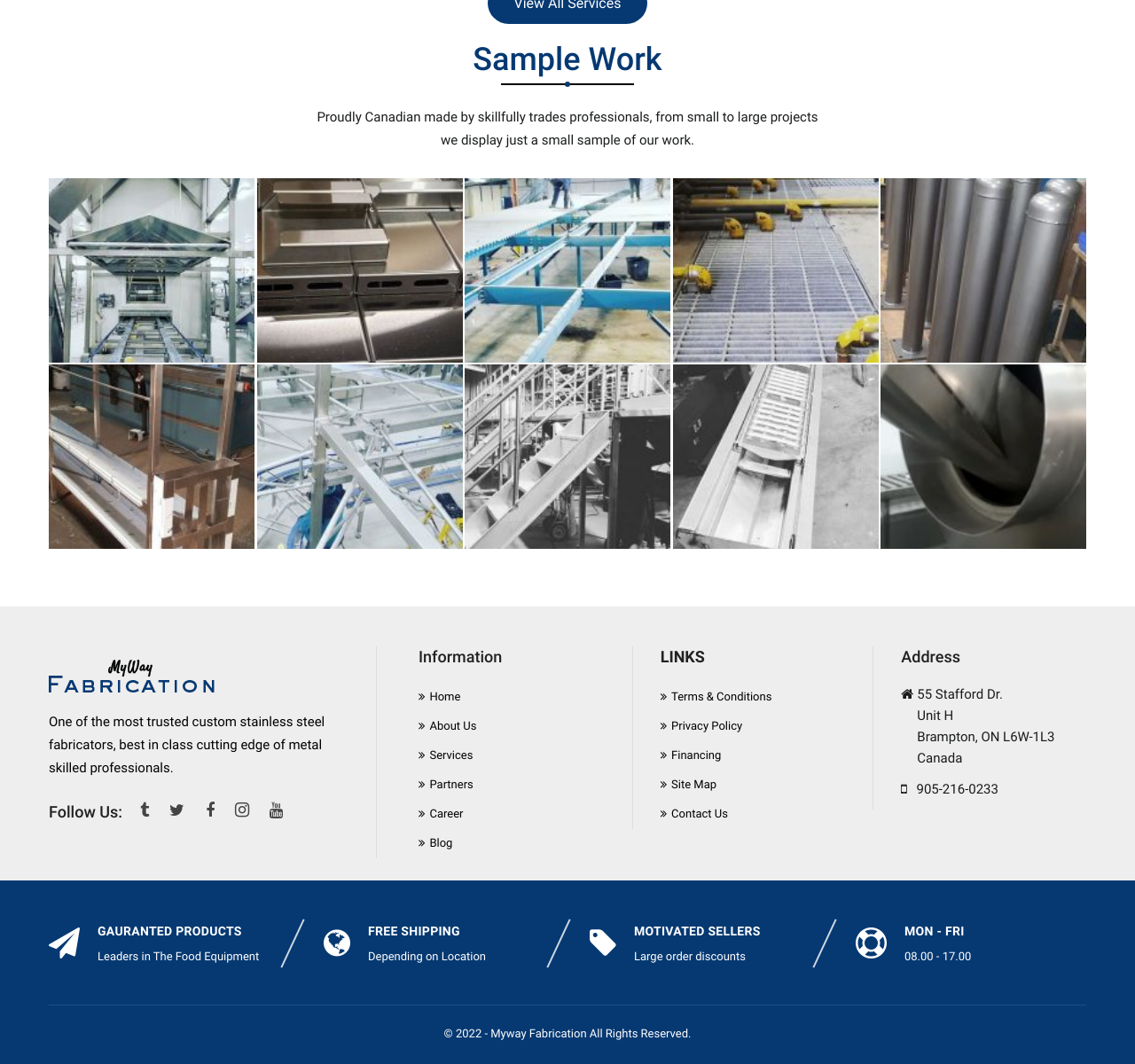Find and provide the bounding box coordinates for the UI element described here: "About Us". The coordinates should be given as four float numbers between 0 and 1: [left, top, right, bottom].

[0.369, 0.677, 0.42, 0.689]